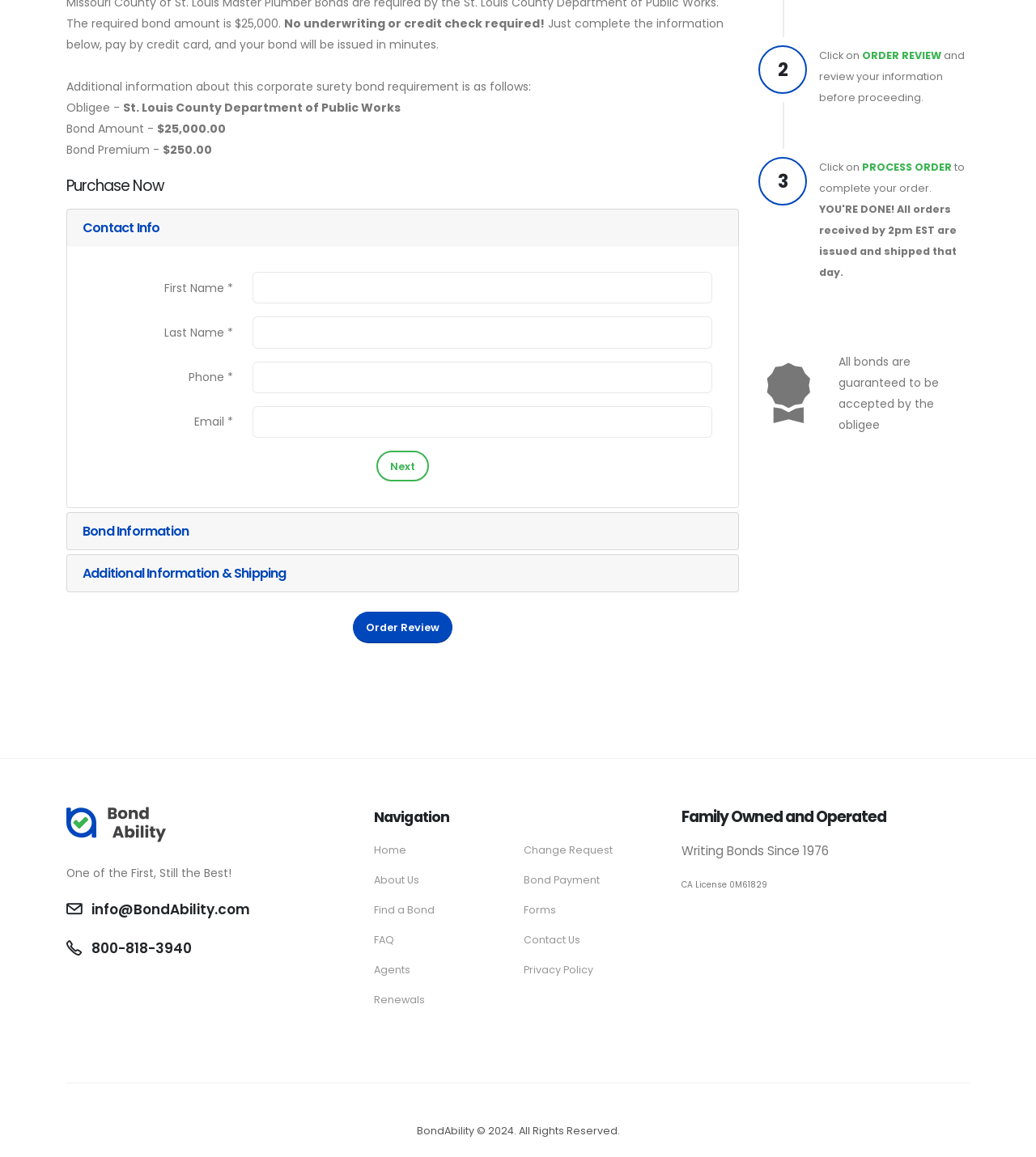Locate the bounding box coordinates of the UI element described by: "name="contactLastName"". The bounding box coordinates should consist of four float numbers between 0 and 1, i.e., [left, top, right, bottom].

[0.244, 0.274, 0.688, 0.301]